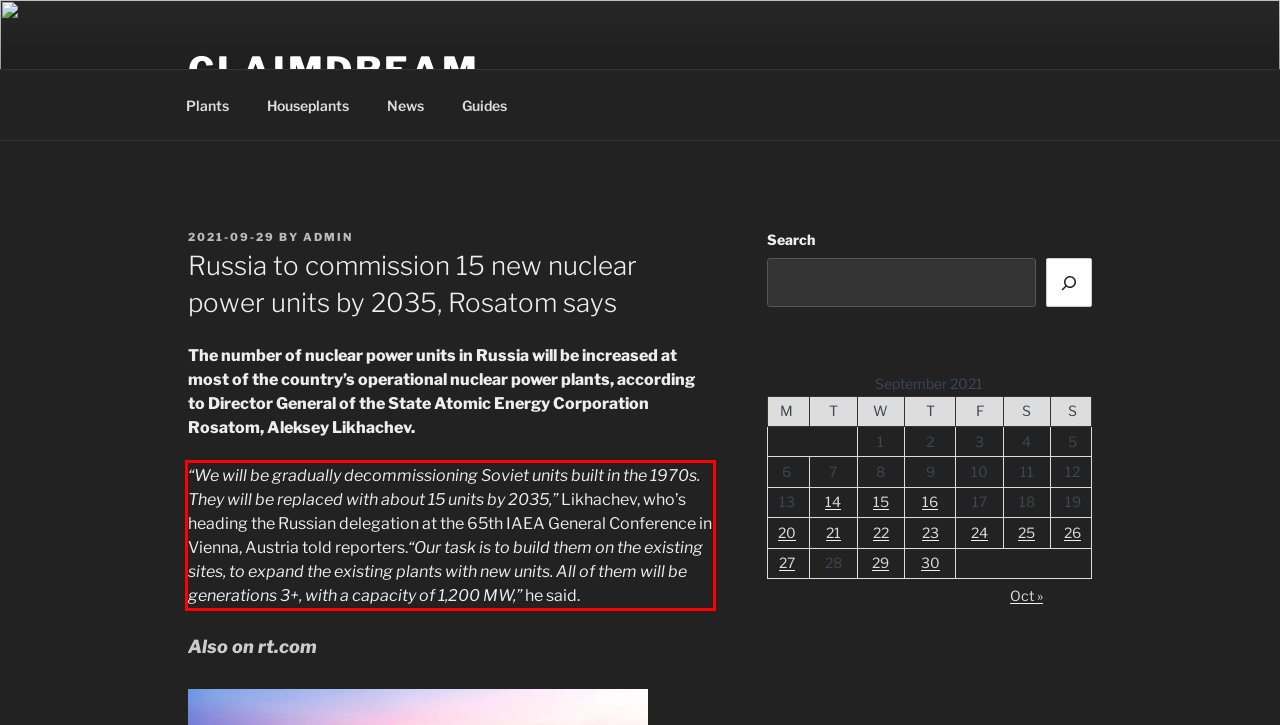The screenshot provided shows a webpage with a red bounding box. Apply OCR to the text within this red bounding box and provide the extracted content.

“We will be gradually decommissioning Soviet units built in the 1970s. They will be replaced with about 15 units by 2035,” Likhachev, who’s heading the Russian delegation at the 65th IAEA General Conference in Vienna, Austria told reporters.“Our task is to build them on the existing sites, to expand the existing plants with new units. All of them will be generations 3+, with a capacity of 1,200 MW,” he said.